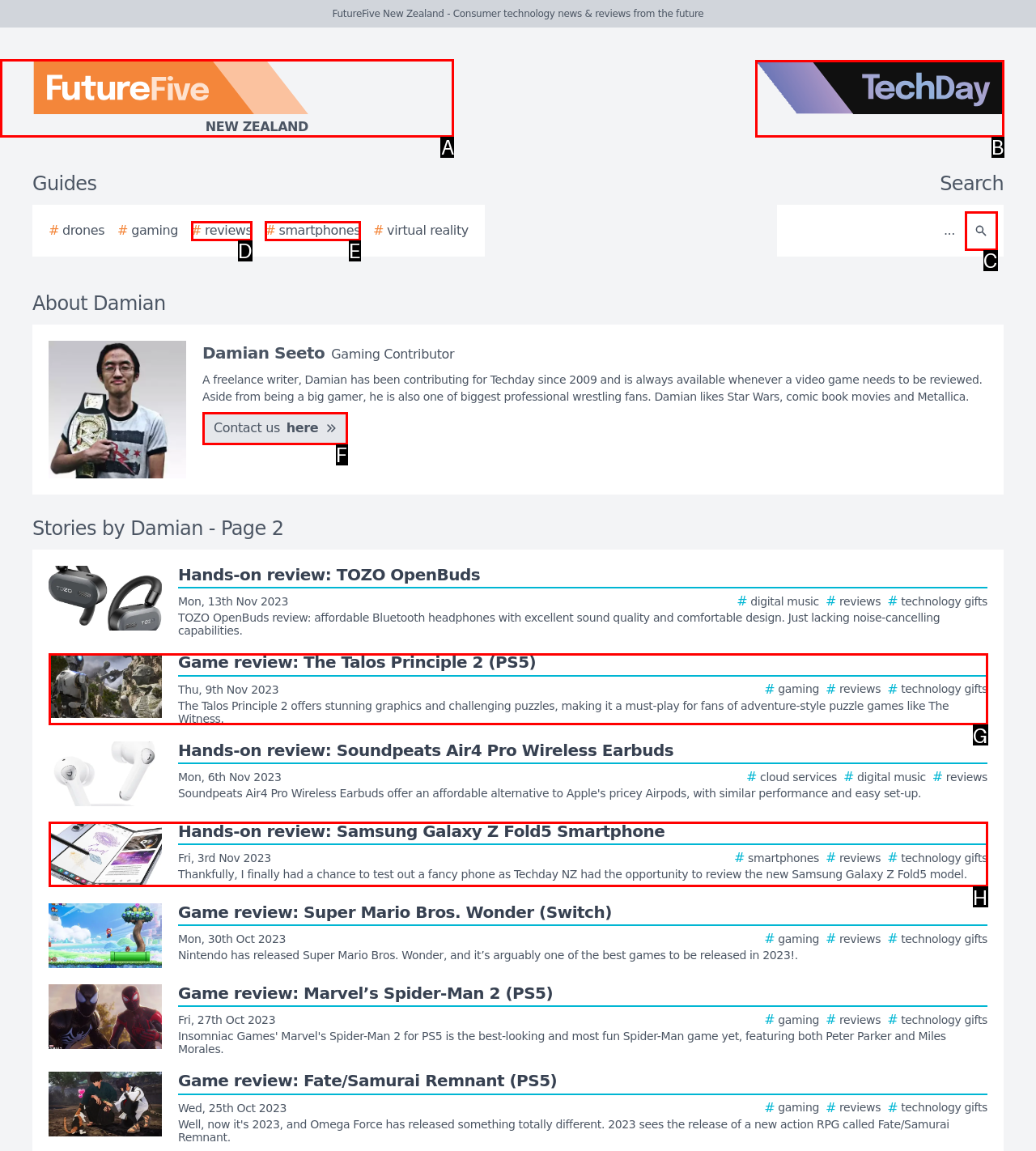Which UI element's letter should be clicked to achieve the task: Click on the FutureFive New Zealand logo
Provide the letter of the correct choice directly.

A